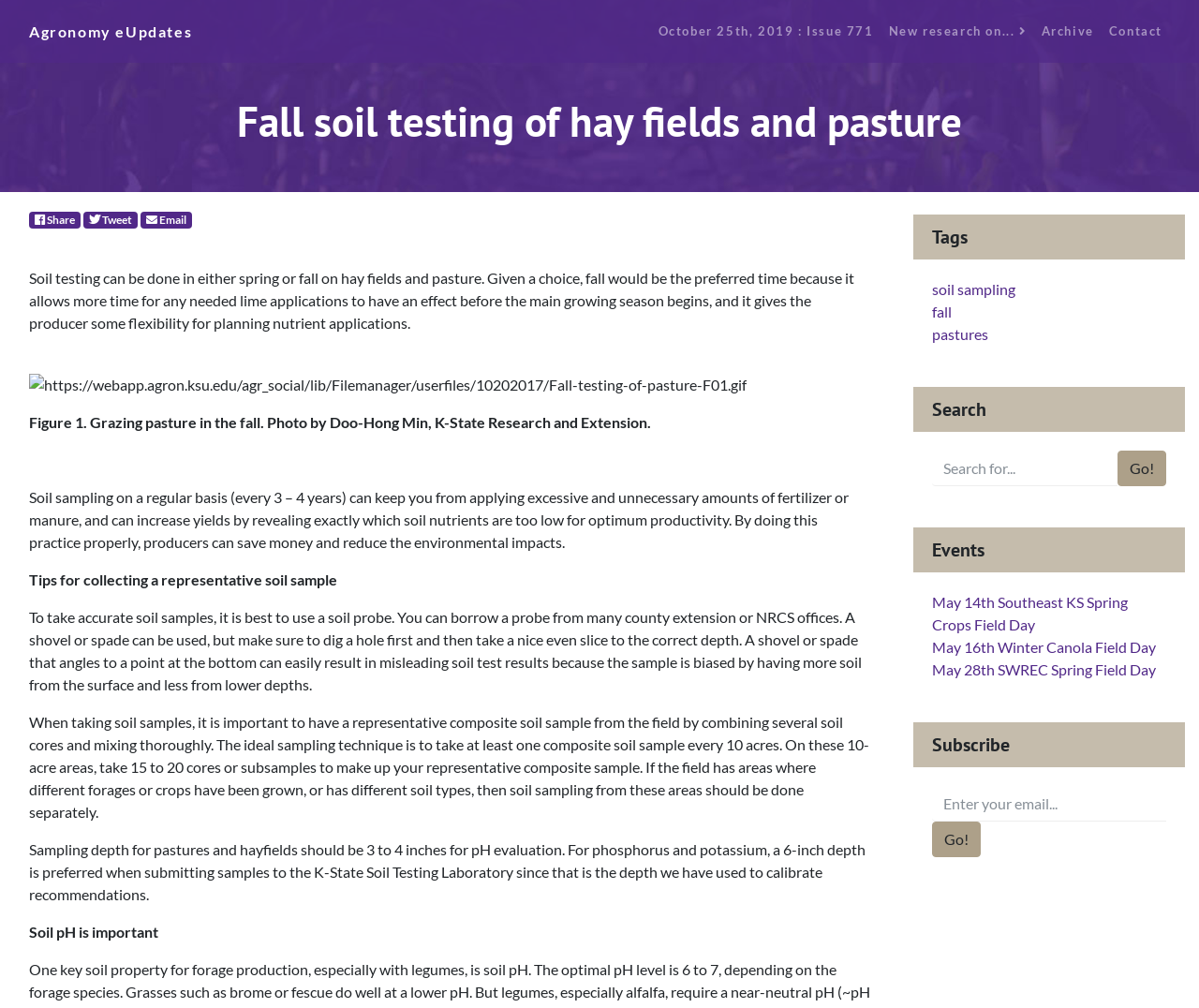What is the recommended sampling depth for phosphorus and potassium?
We need a detailed and meticulous answer to the question.

According to the webpage, for phosphorus and potassium, a 6-inch depth is preferred when submitting samples to the K-State Soil Testing Laboratory since that is the depth they have used to calibrate recommendations.